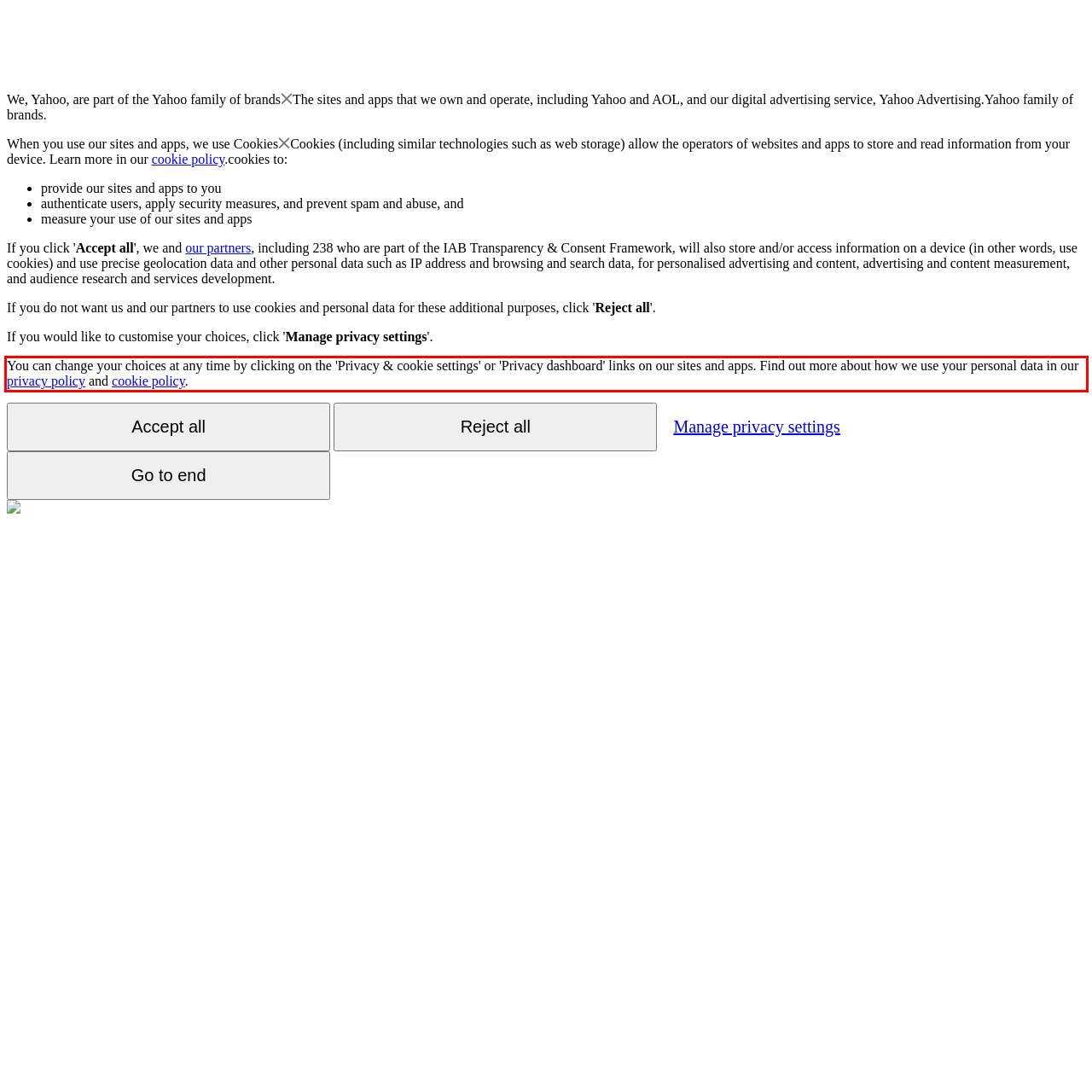Look at the provided screenshot of the webpage and perform OCR on the text within the red bounding box.

You can change your choices at any time by clicking on the 'Privacy & cookie settings' or 'Privacy dashboard' links on our sites and apps. Find out more about how we use your personal data in our privacy policy and cookie policy.